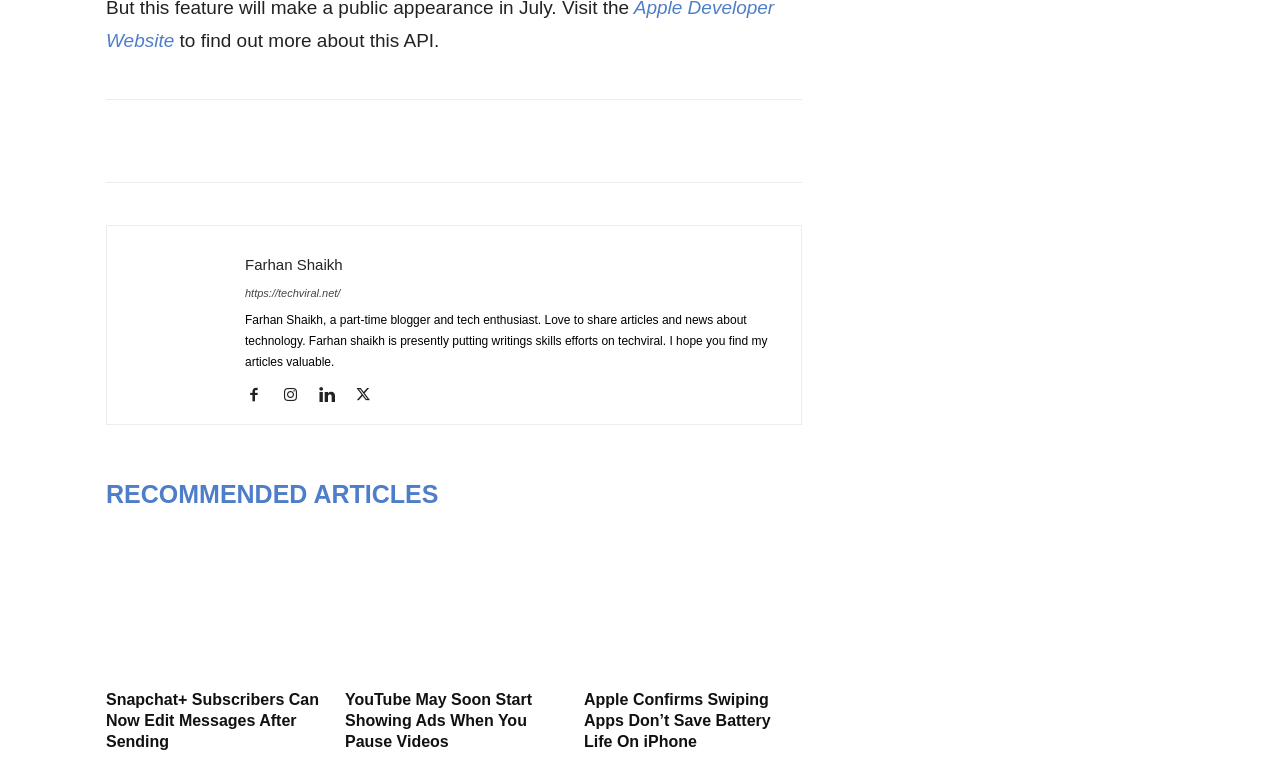How many social media links are available in the footer?
Based on the image, give a concise answer in the form of a single word or short phrase.

5